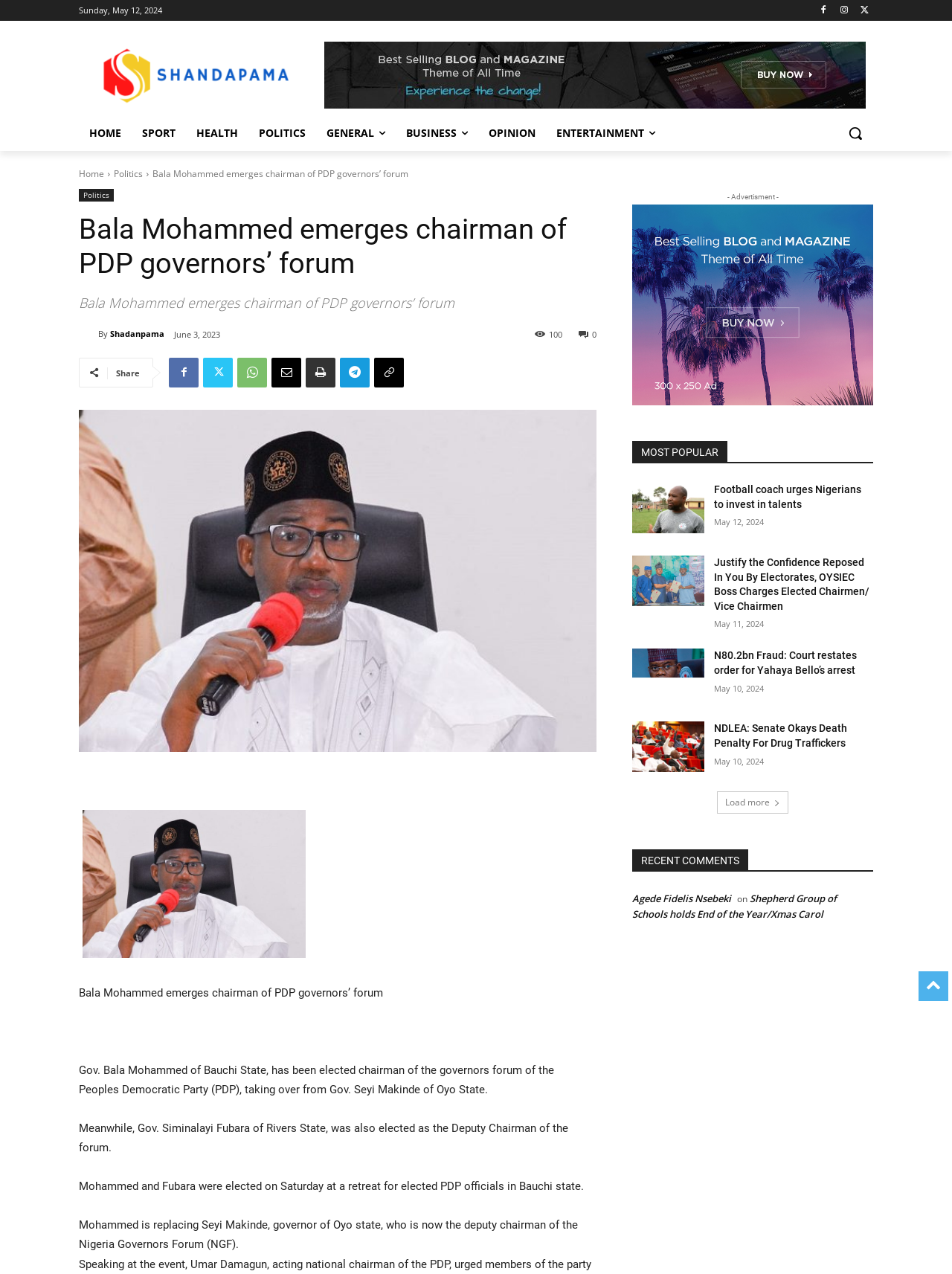Specify the bounding box coordinates of the element's region that should be clicked to achieve the following instruction: "Load more news". The bounding box coordinates consist of four float numbers between 0 and 1, in the format [left, top, right, bottom].

[0.753, 0.621, 0.828, 0.639]